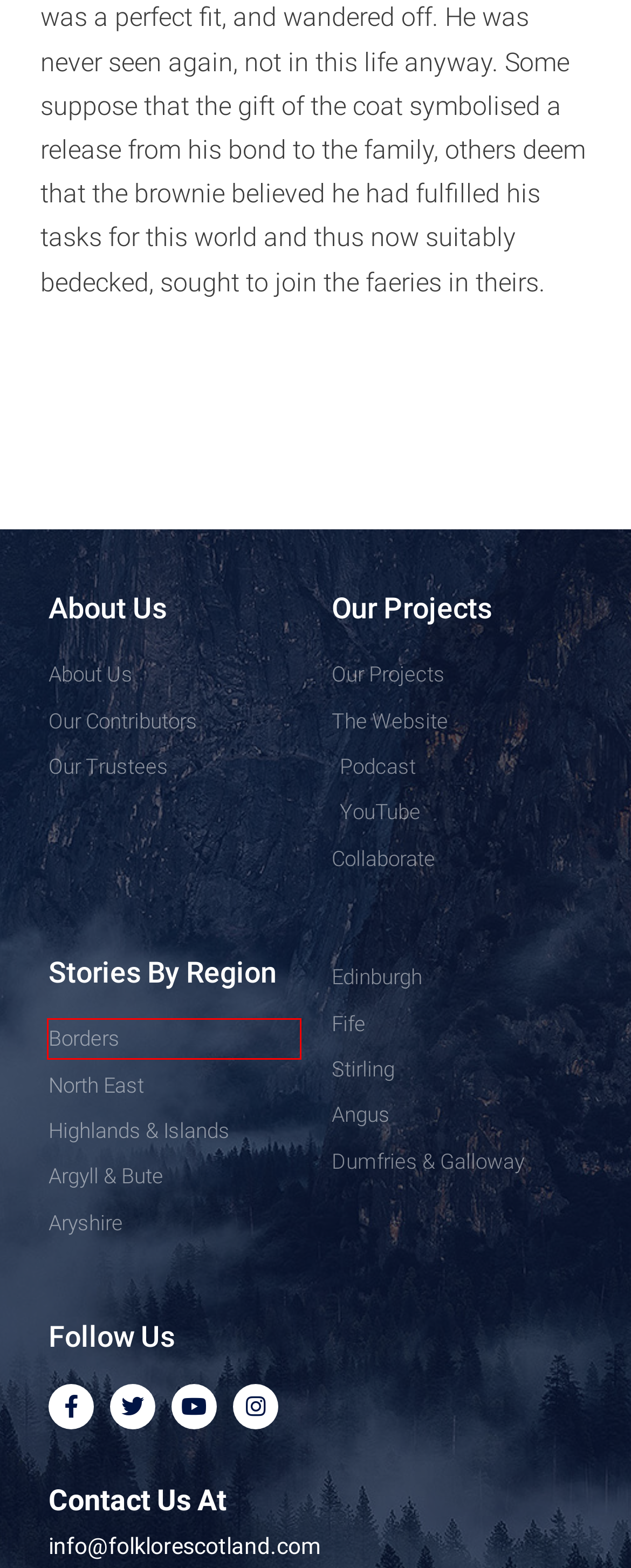Observe the provided screenshot of a webpage that has a red rectangle bounding box. Determine the webpage description that best matches the new webpage after clicking the element inside the red bounding box. Here are the candidates:
A. Argyll & Bute - Folklore Scotland
B. The Trustees - Folklore Scotland
C. Angus - Folklore Scotland
D. Highlands & Islands - Folklore Scotland
E. Fife - Folklore Scotland
F. Dumfries & Galloway - Folklore Scotland
G. Stirling - Folklore Scotland
H. Borders Legends, Myths & Fairytales - Folklore Scotland

H